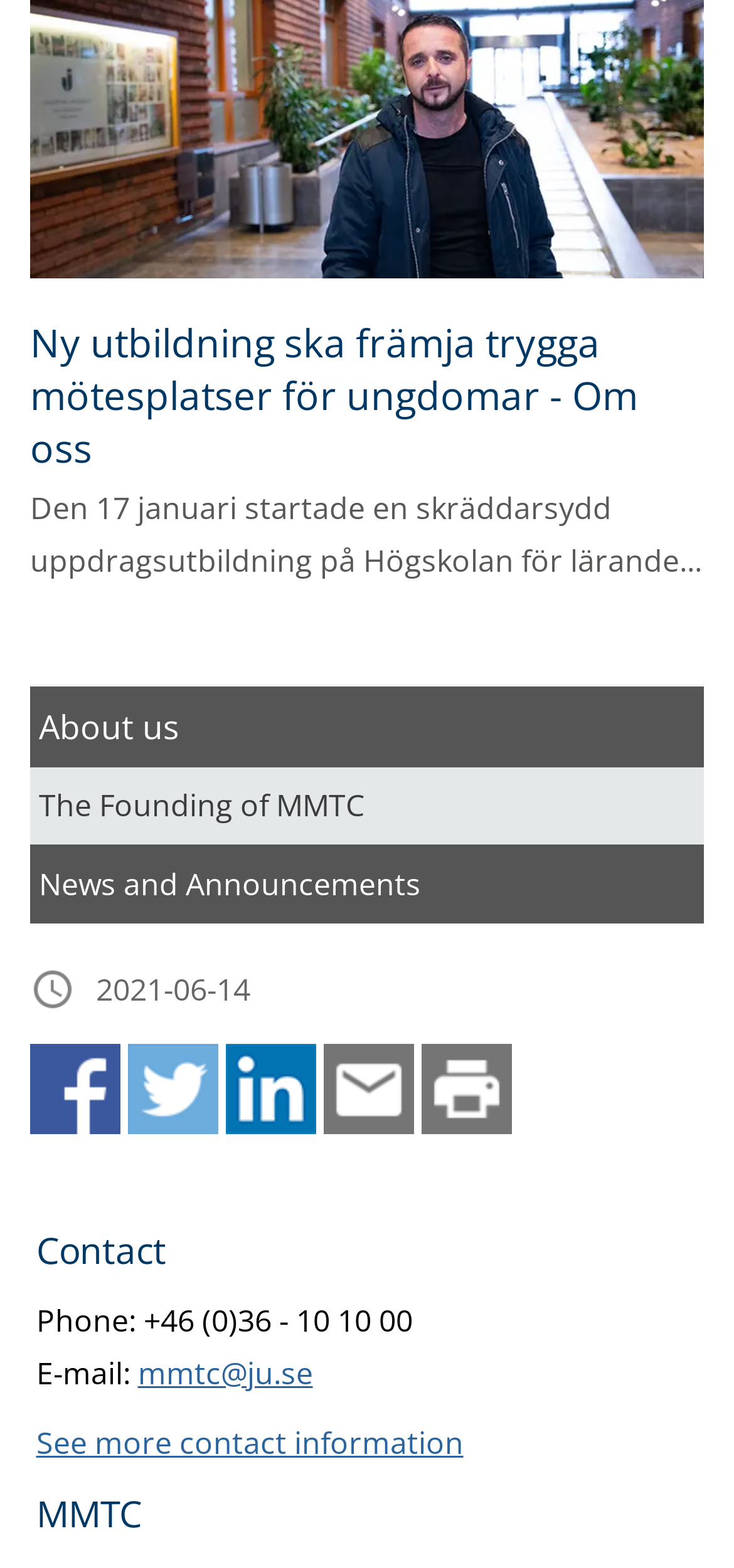Find the bounding box coordinates of the element I should click to carry out the following instruction: "Click on the 'Ny utbildning ska främja trygga mötesplatser för ungdomar - Om oss' link".

[0.041, 0.202, 0.869, 0.303]